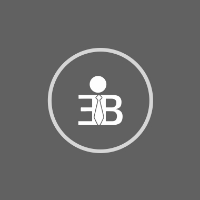What is the purpose of the white ring around the logo?
Based on the image, answer the question with as much detail as possible.

The caption explains that the white ring around the logo creates a modern aesthetic and enhances the logo's visibility, which suggests that the ring serves to make the logo stand out against the dark gray background.